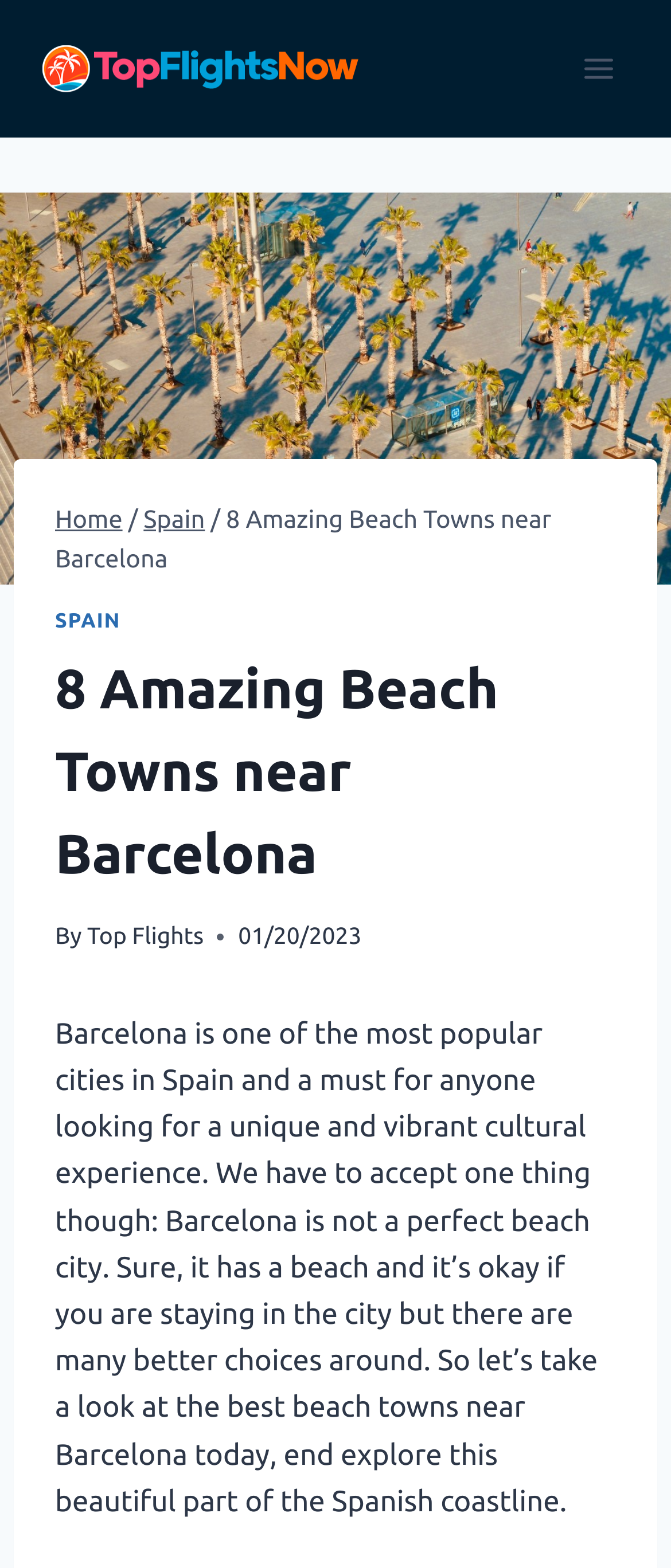Please find and provide the title of the webpage.

8 Amazing Beach Towns near Barcelona